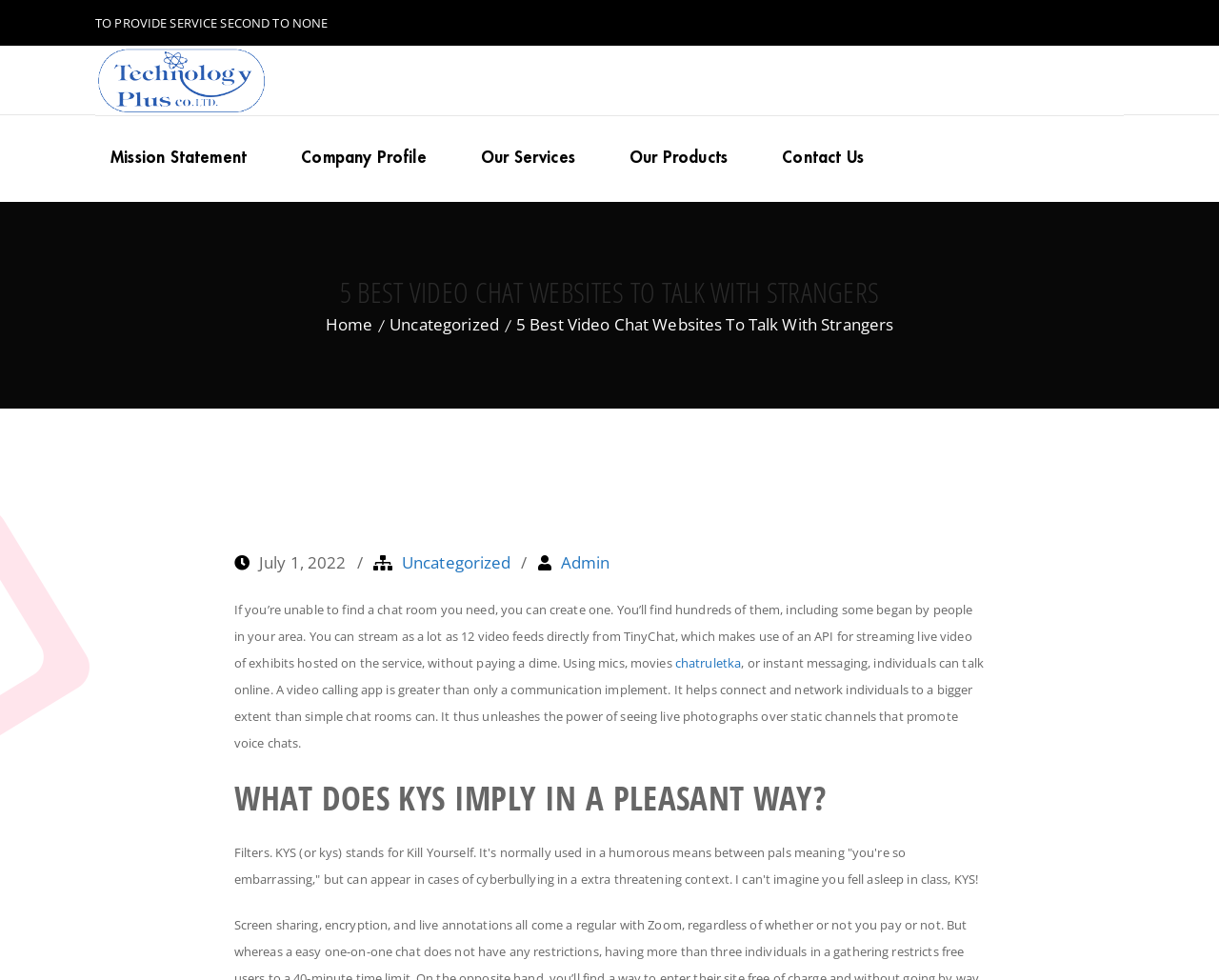How many video feeds can be streamed directly from TinyChat?
Please provide an in-depth and detailed response to the question.

According to the text on the webpage, TinyChat allows users to stream up to 12 video feeds directly from the service without paying a dime.